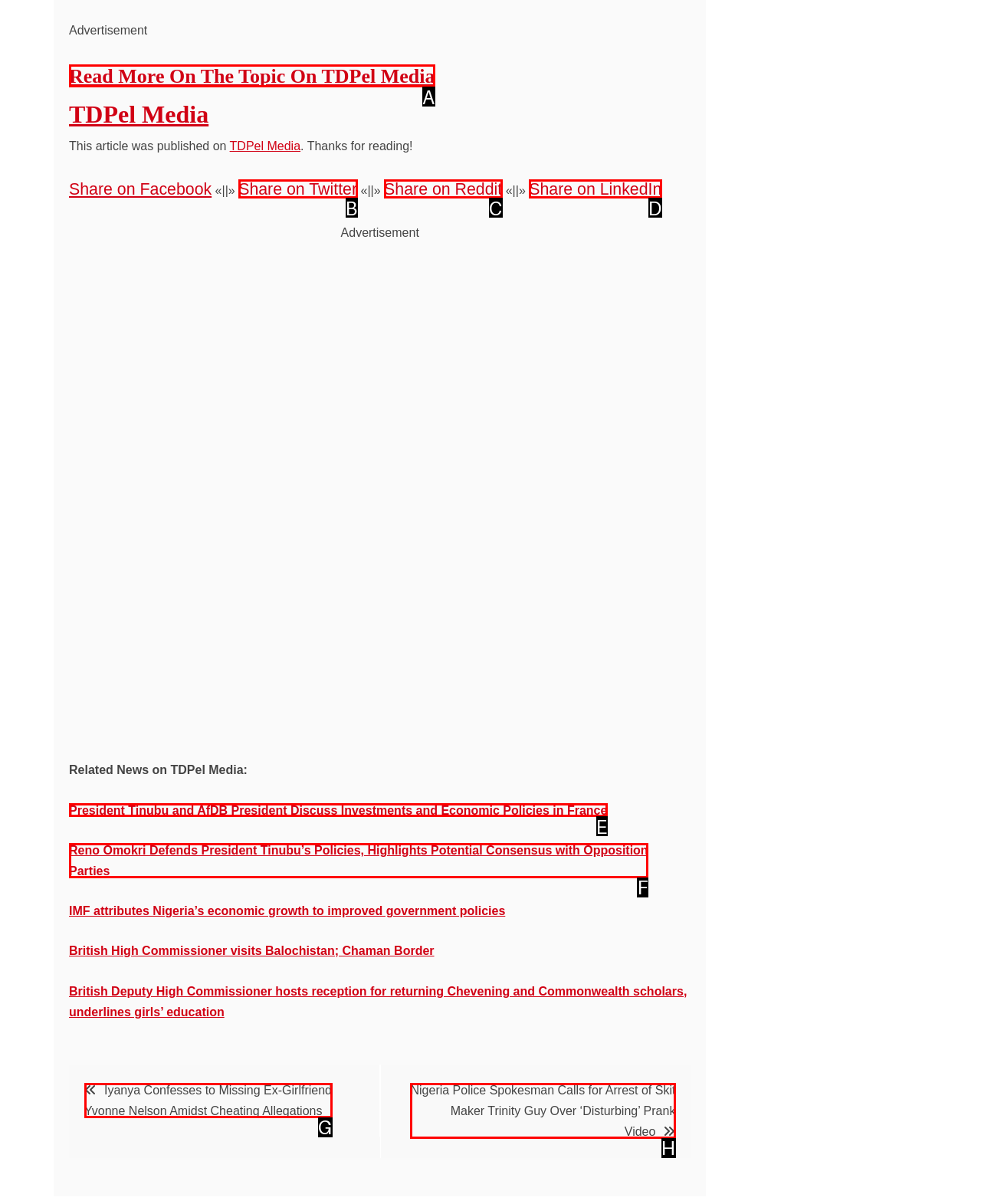Based on the description: Animals in their Environment
Select the letter of the corresponding UI element from the choices provided.

None